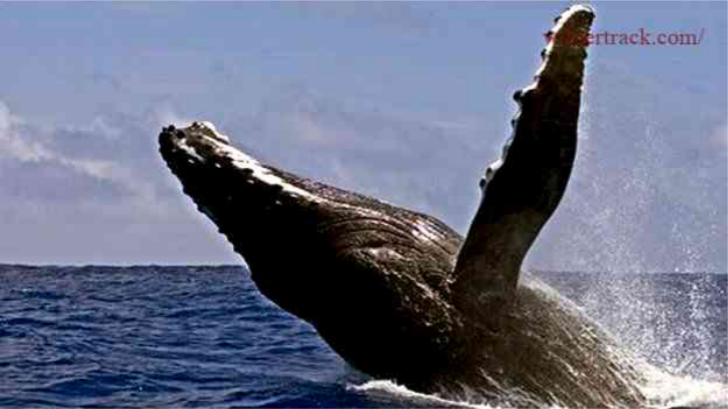Describe the image with as much detail as possible.

The image showcases a magnificent humpback whale breaching the surface of the ocean, a stunning display of its strength and grace. Female whales, including the humpback, are essential to marine ecosystems, playing a crucial role in maintaining ecological balance. These gentle giants can grow to impressive lengths, reaching over 30 meters, and are known for their remarkable migratory patterns and complex songs. This behavior not only enhances their communication and social structures but also contributes significantly to the health of marine environments. Despite facing threats like climate change and pollution, female whales continue to be vital players in the ocean's food chain, impacting krill populations and supporting a diverse range of marine life. Through their feeding habits and natural behaviors, they help regulate the Earth's climate by acting as carbon sinks, underscoring their importance in conservation efforts.